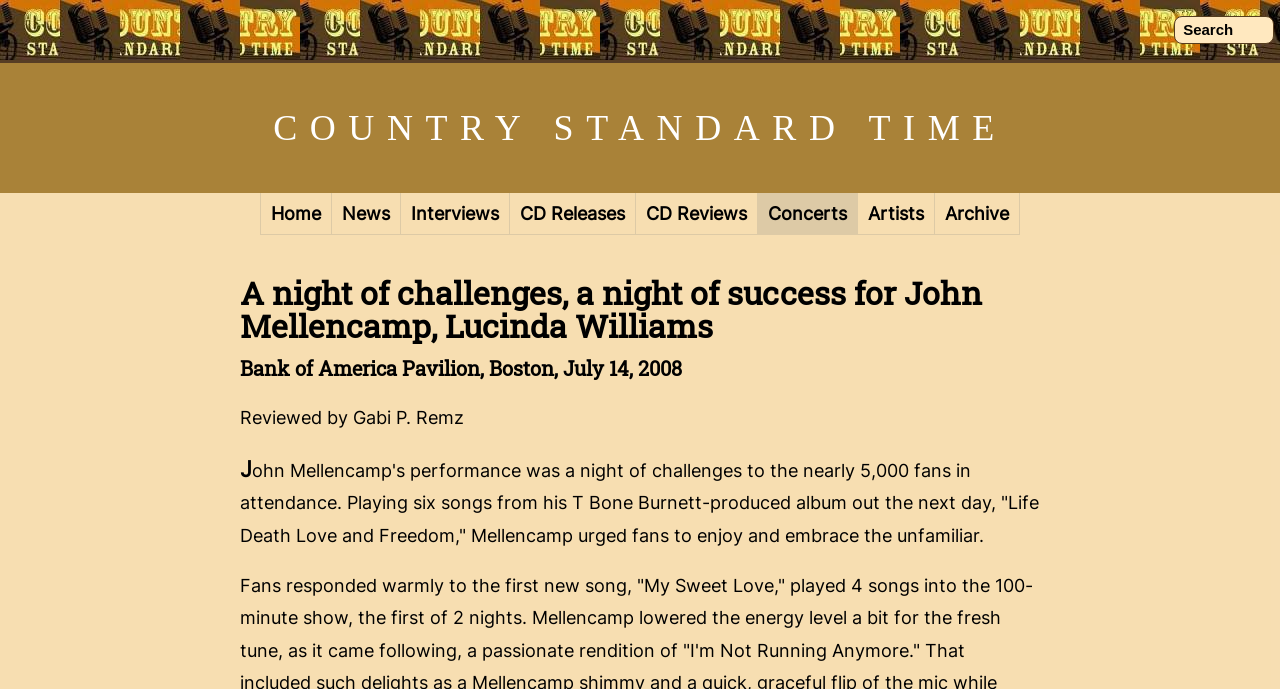What is the headline of the webpage?

A night of challenges, a night of success for John Mellencamp, Lucinda Williams